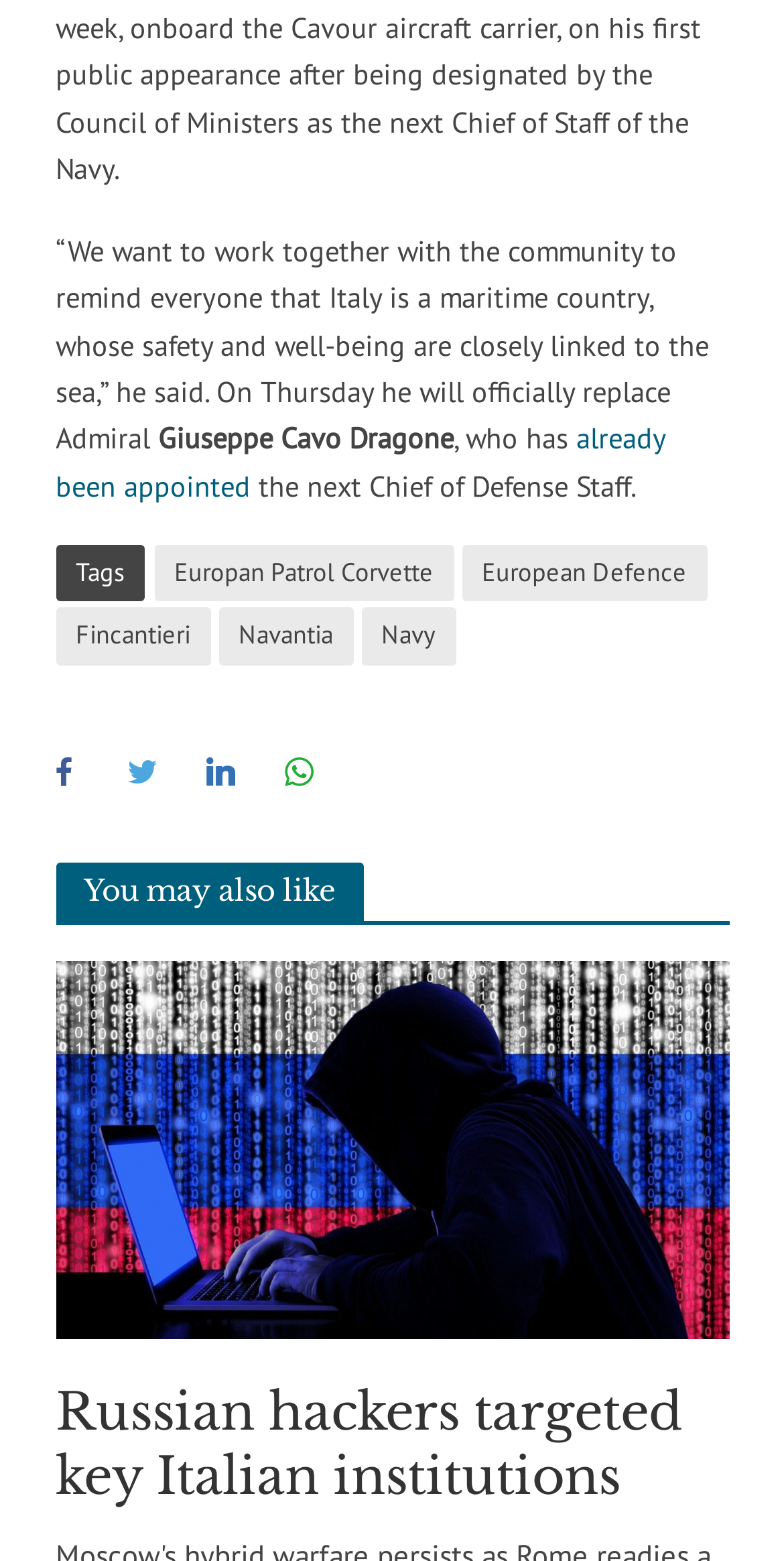Using the description: "European Defence", determine the UI element's bounding box coordinates. Ensure the coordinates are in the format of four float numbers between 0 and 1, i.e., [left, top, right, bottom].

[0.588, 0.349, 0.901, 0.385]